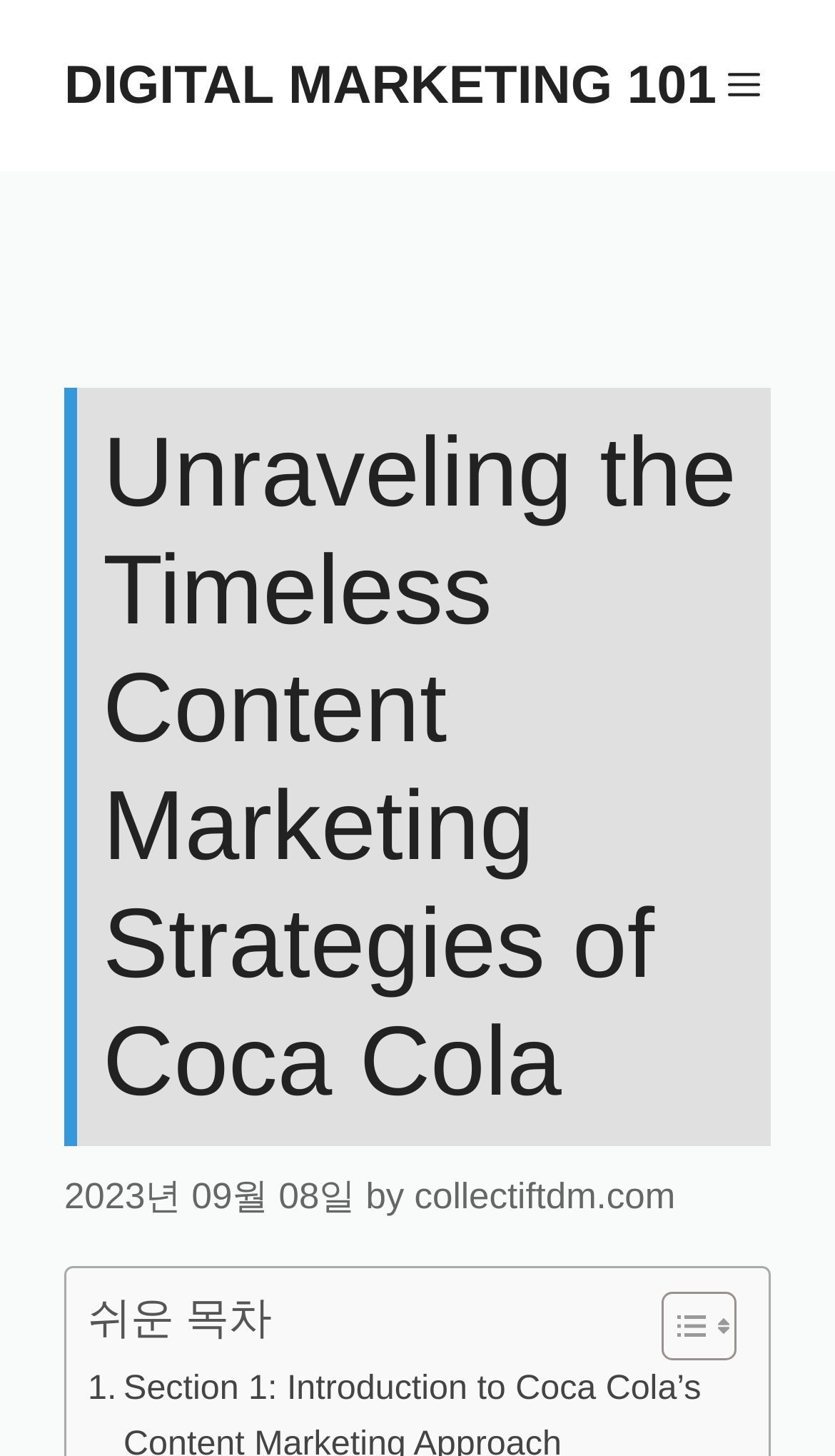What is the name of the website?
Ensure your answer is thorough and detailed.

I found the answer by looking at the banner element at the top of the webpage, which contains the text 'DIGITAL MARKETING 101'.